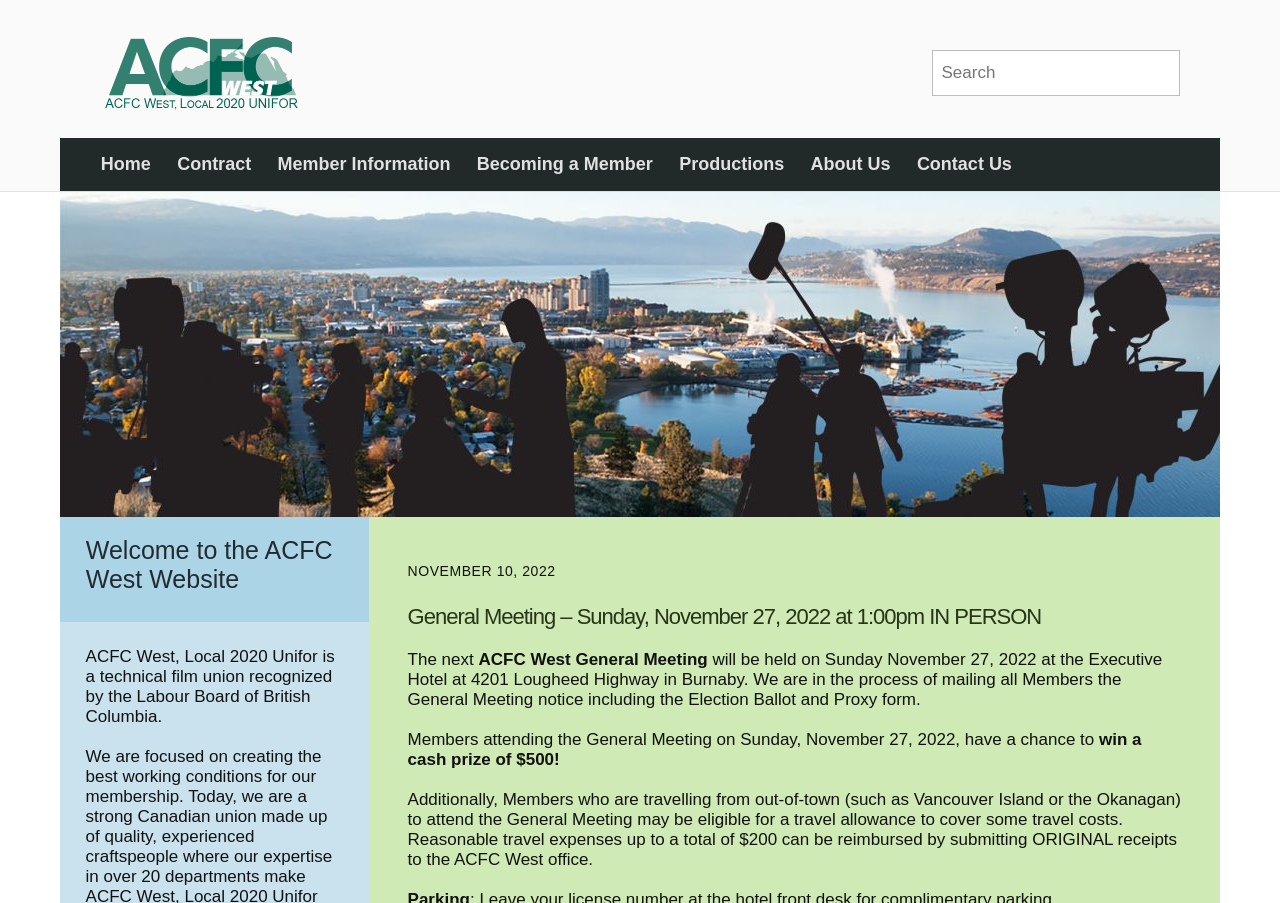Offer a meticulous caption that includes all visible features of the webpage.

The webpage appears to be the official website of ACFC West, Local 2020 Unifor, a technical film union. At the top left corner, there is a logo image of ACFC West, Local 2020 Unifor, accompanied by a link to the organization's name. 

On the top right side, there is a search box labeled "Search". Below the logo, there is a navigation menu with seven links: "Home", "Contract", "Member Information", "Becoming a Member", "Productions", "About Us", and "Contact Us", arranged horizontally from left to right.

The main content of the webpage is divided into two sections. The left section contains a heading "General Meeting – Sunday, November 27, 2022 at 1:00pm IN PERSON" with a link to the same text. Below the heading, there are several paragraphs of text describing the upcoming general meeting, including the date, location, and other details. The text also mentions a chance to win a cash prize and a travel allowance for members attending the meeting.

On the right side, there is a section with a time element showing the current date, November 10, 2022. Below the time element, there are two static text elements: "Welcome to the ACFC West Website" and a brief description of ACFC West, Local 2020 Unifor as a technical film union recognized by the Labour Board of British Columbia.